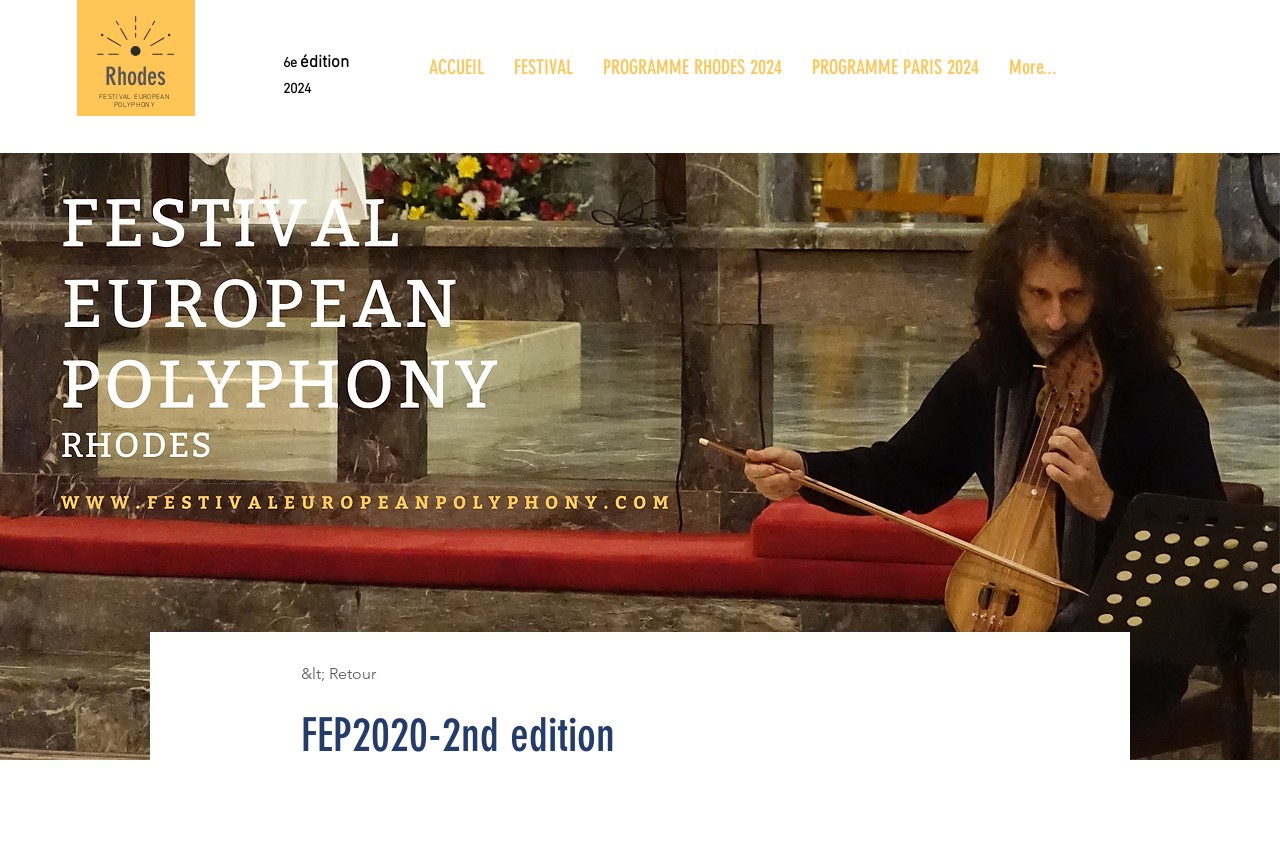Please give a one-word or short phrase response to the following question: 
How many navigation links are there?

5